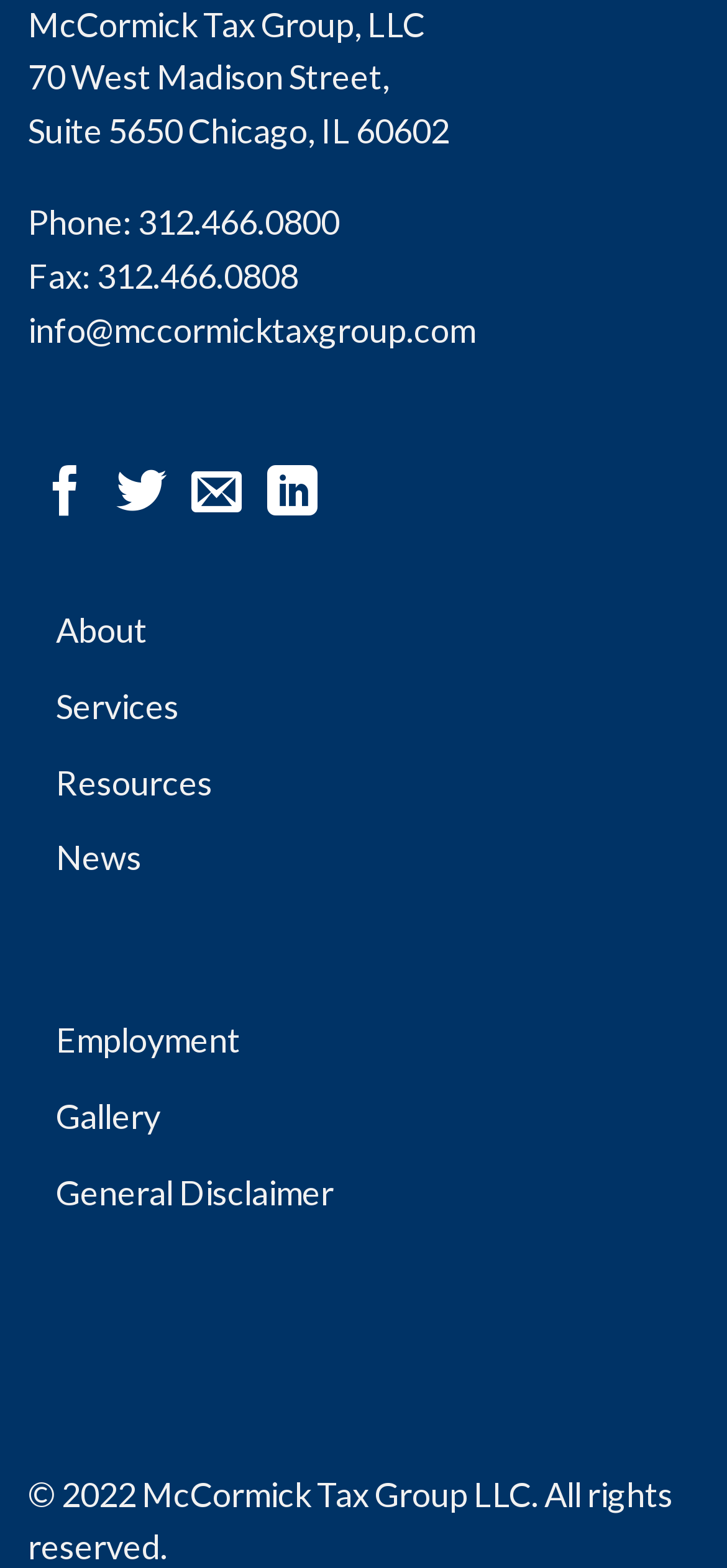Please give a short response to the question using one word or a phrase:
What is the company name?

McCormick Tax Group, LLC